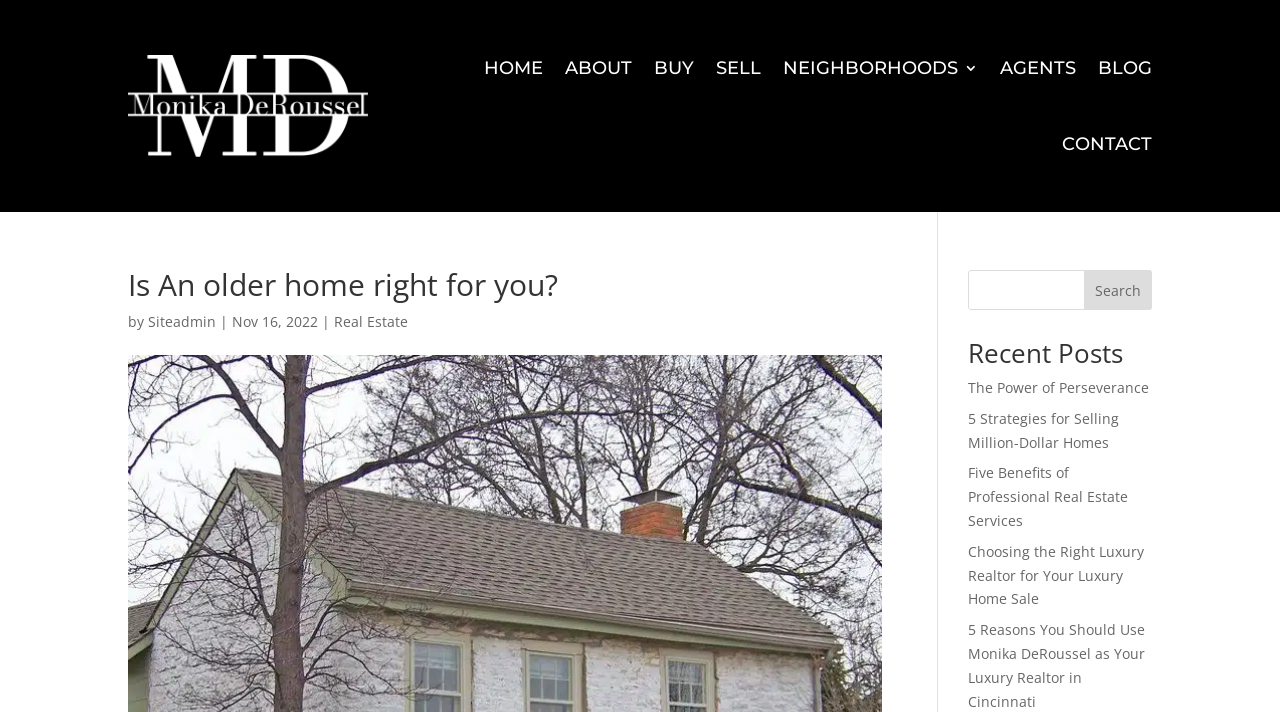Please find and generate the text of the main heading on the webpage.

Is An older home right for you?